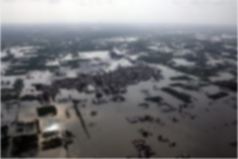What is the need highlighted by the image?
Please provide a single word or phrase answer based on the image.

Sustainable solutions